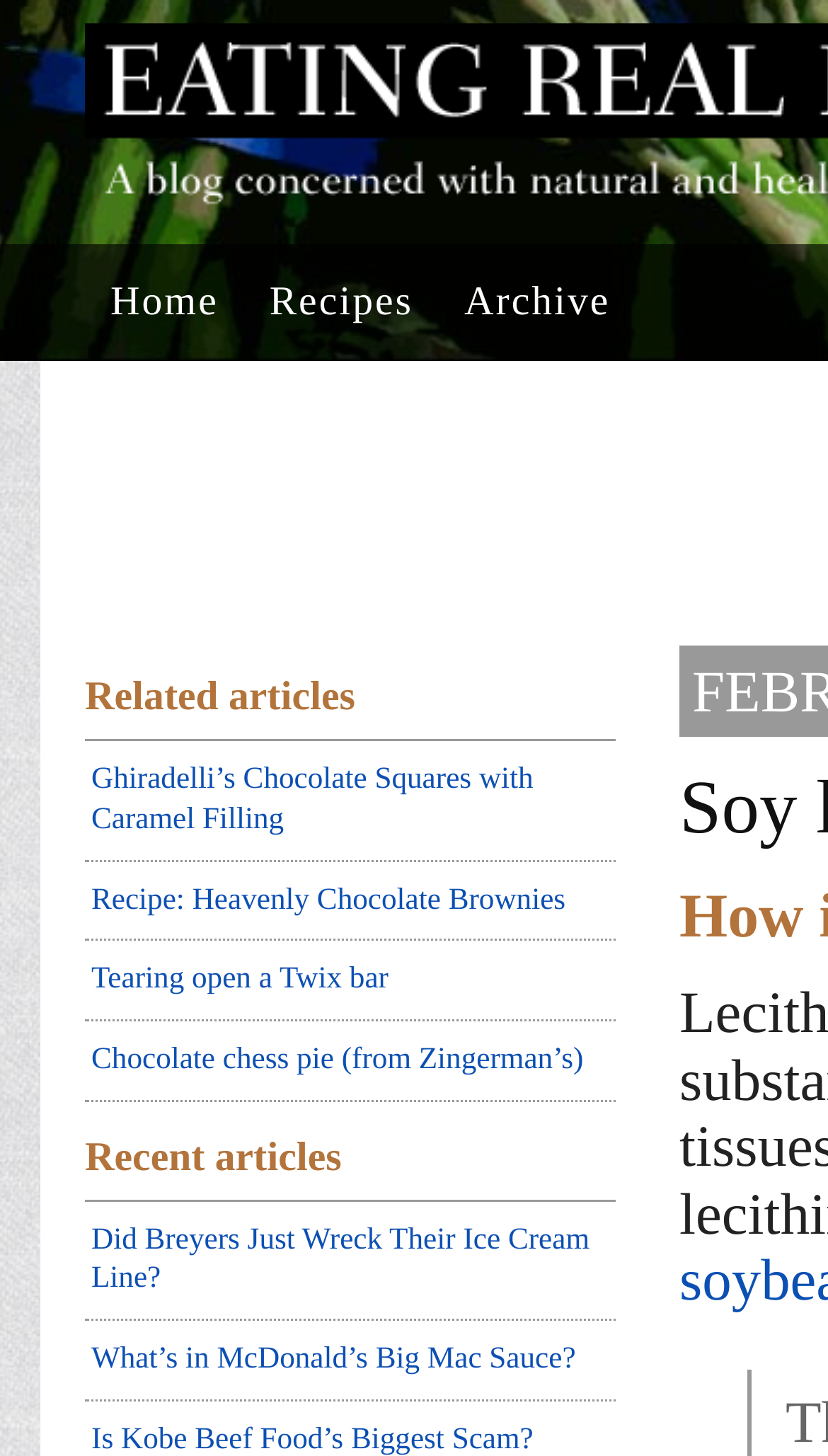Determine the coordinates of the bounding box for the clickable area needed to execute this instruction: "go to home page".

[0.103, 0.168, 0.295, 0.248]